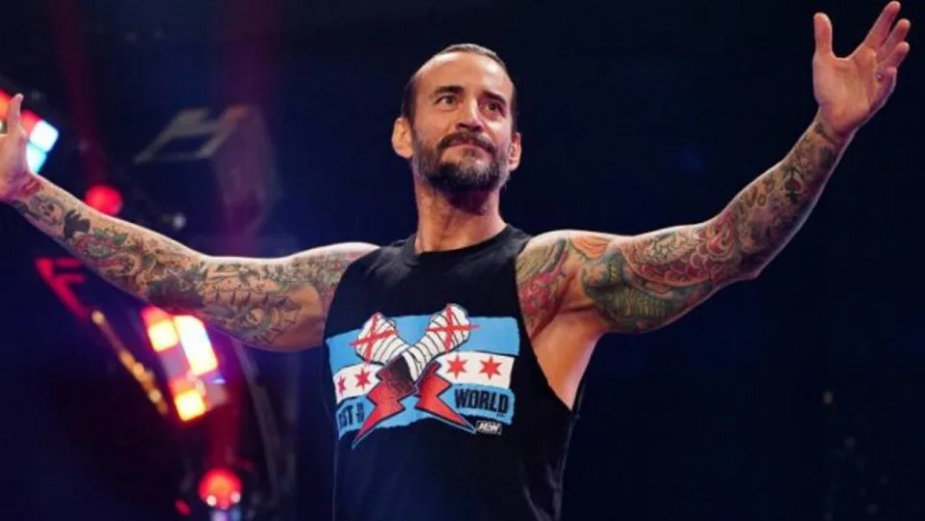Generate a descriptive account of all visible items and actions in the image.

In this captivating image, the professional wrestler CM Punk is depicted as he showcases his signature pose, arms outstretched in a moment of triumph. Wearing a black tank top emblazoned with a vibrant graphic featuring a blue and red design, he exudes confidence and charisma. The backdrop hints at a dynamic arena atmosphere, enhanced by lights illuminating the scene. This image embodies Punk's celebrated persona in the wrestling world, particularly amidst ongoing discussions about his status in All Elite Wrestling (AEW), where rumors of his departure have stirred significant interest among fans and commentators alike.